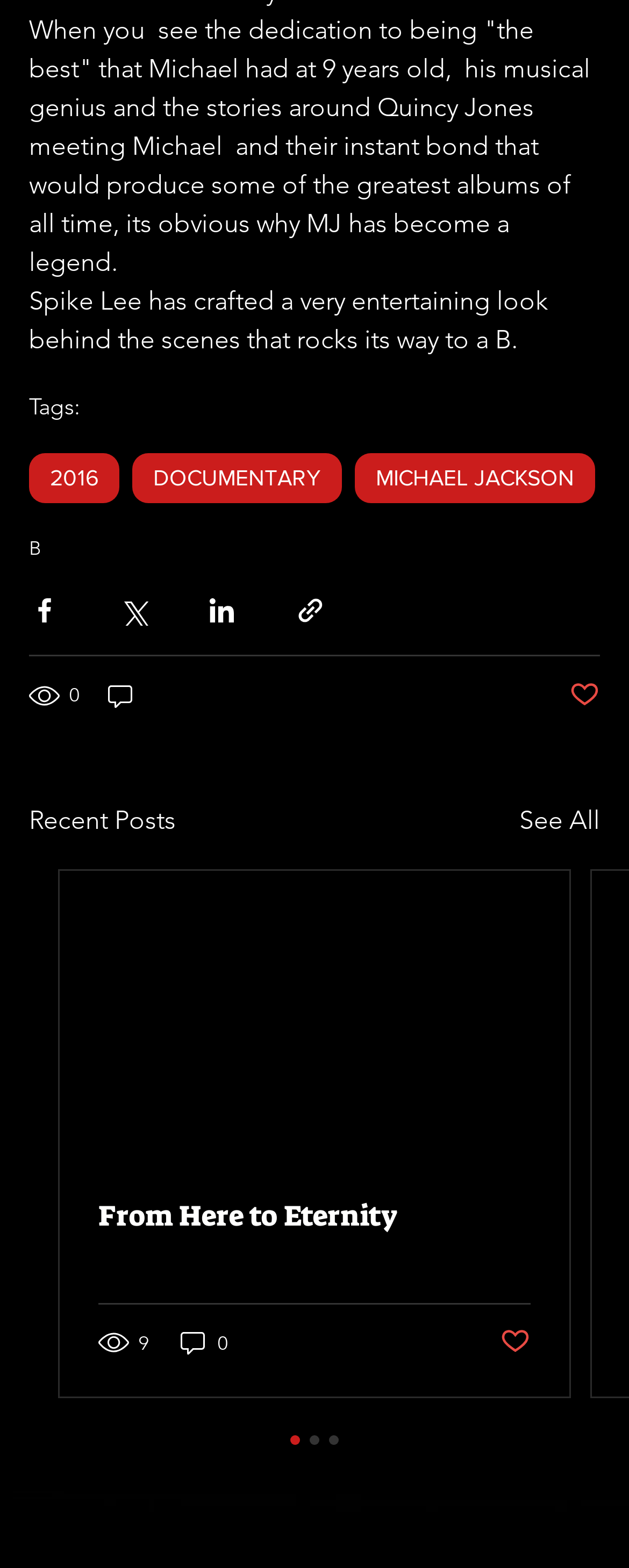Determine the bounding box coordinates of the target area to click to execute the following instruction: "Click the 'Share via Facebook' button."

[0.046, 0.379, 0.095, 0.399]